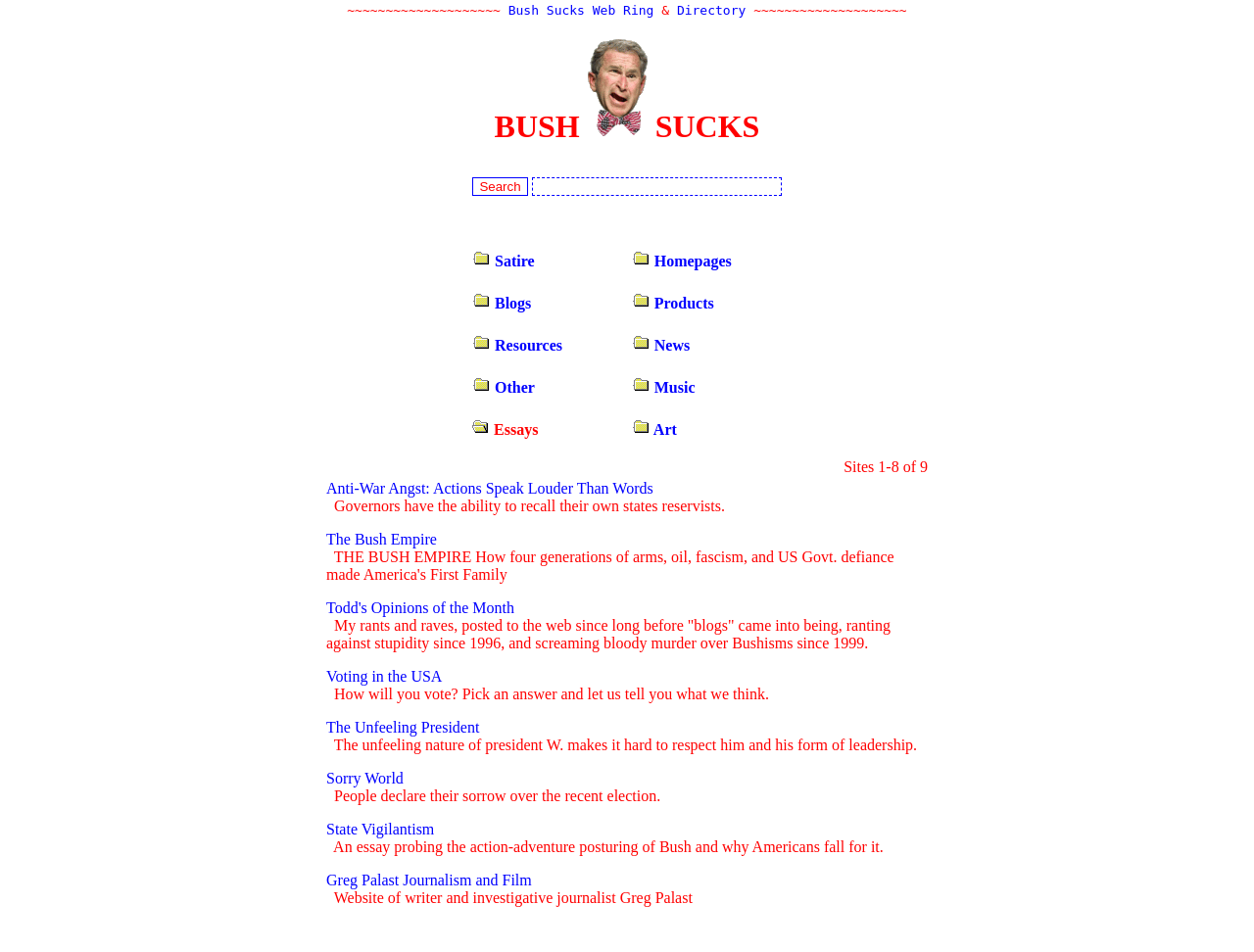Produce an extensive caption that describes everything on the webpage.

The webpage is titled "Bush Sucks Web Directory" and has a prominent header with a decorative border at the top. Below the header, there is a search bar with a "Search" button and a text input field. 

On the left side of the page, there are several categories listed in a table, including "Satire", "Homepages", "Blogs", "Products", "Resources", "News", "Other", "Music", "Essays", and "Art". Each category has an associated image and a link to a related webpage.

On the right side of the page, there is a list of nine websites, each with a brief description and a link to the website. The websites are categorized into groups, with descriptions and links to related topics. The topics include anti-war sentiments, opinions on the Bush presidency, voting, and essays on various subjects. There are also links to websites about journalism and film.

Overall, the webpage appears to be a directory of websites and resources related to political opinions and activism, with a focus on criticism of the Bush presidency.